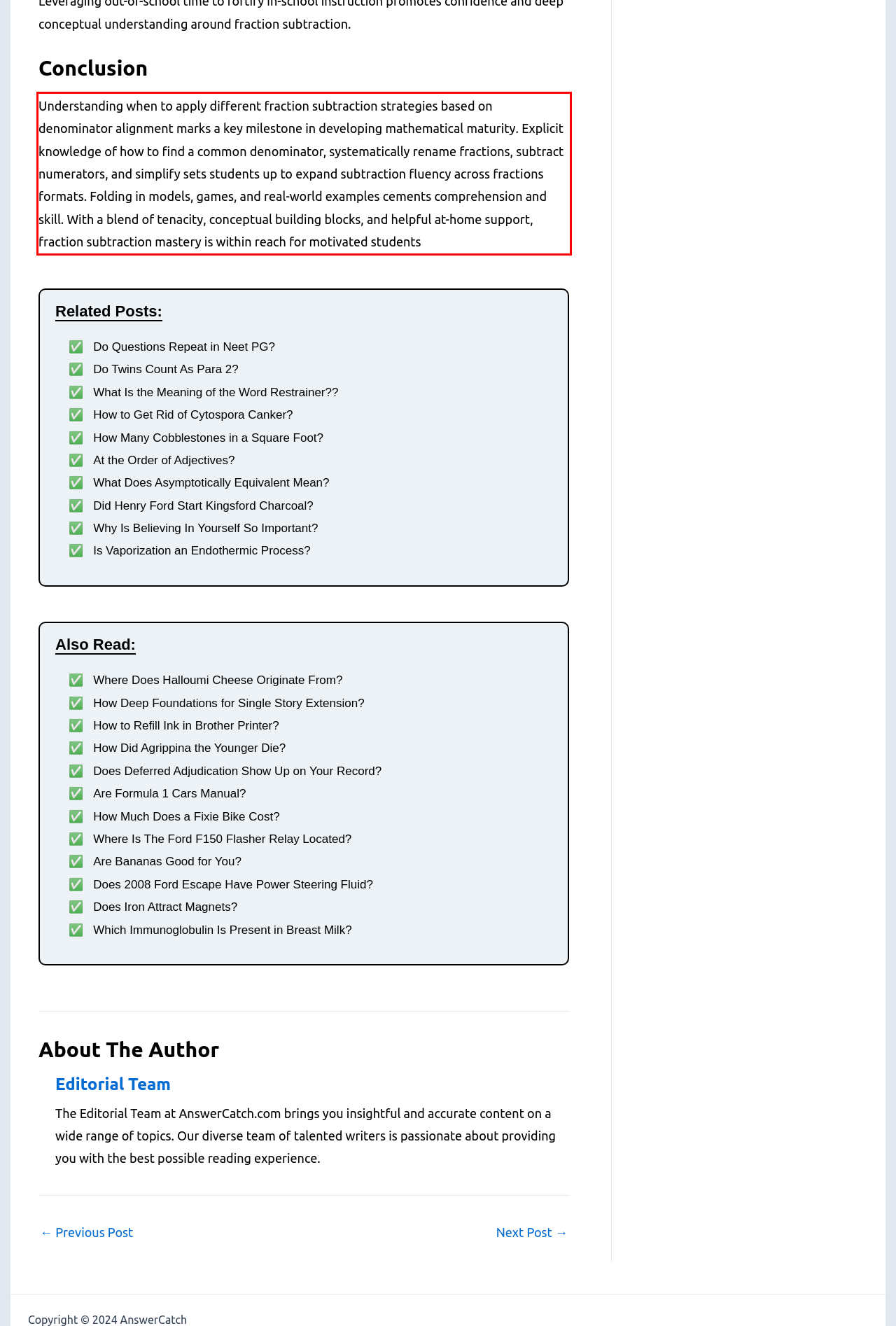Using the provided screenshot of a webpage, recognize and generate the text found within the red rectangle bounding box.

Understanding when to apply different fraction subtraction strategies based on denominator alignment marks a key milestone in developing mathematical maturity. Explicit knowledge of how to find a common denominator, systematically rename fractions, subtract numerators, and simplify sets students up to expand subtraction fluency across fractions formats. Folding in models, games, and real-world examples cements comprehension and skill. With a blend of tenacity, conceptual building blocks, and helpful at-home support, fraction subtraction mastery is within reach for motivated students